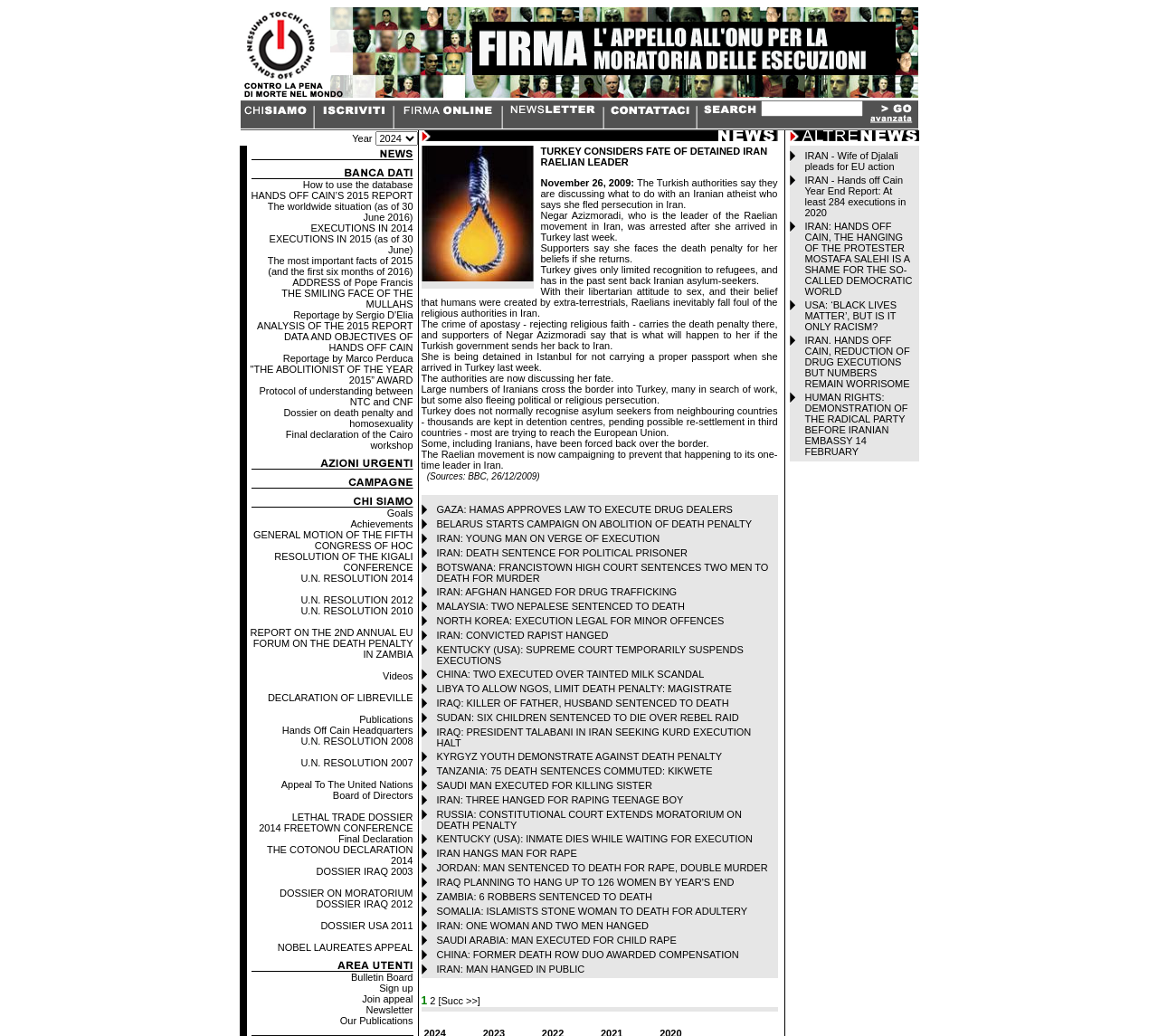Using the element description: "IRAN: MAN HANGED IN PUBLIC", determine the bounding box coordinates for the specified UI element. The coordinates should be four float numbers between 0 and 1, [left, top, right, bottom].

[0.377, 0.93, 0.505, 0.941]